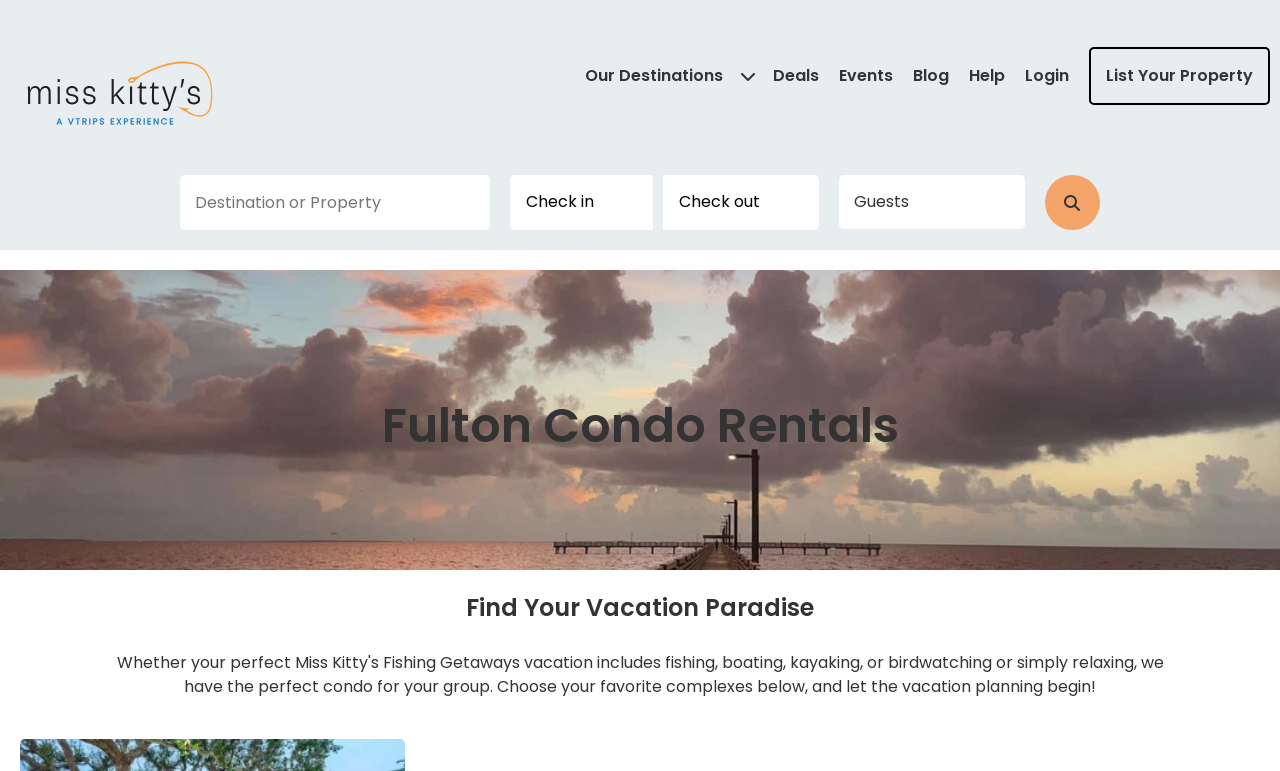Identify the main heading of the webpage and provide its text content.

Fulton Condo Rentals